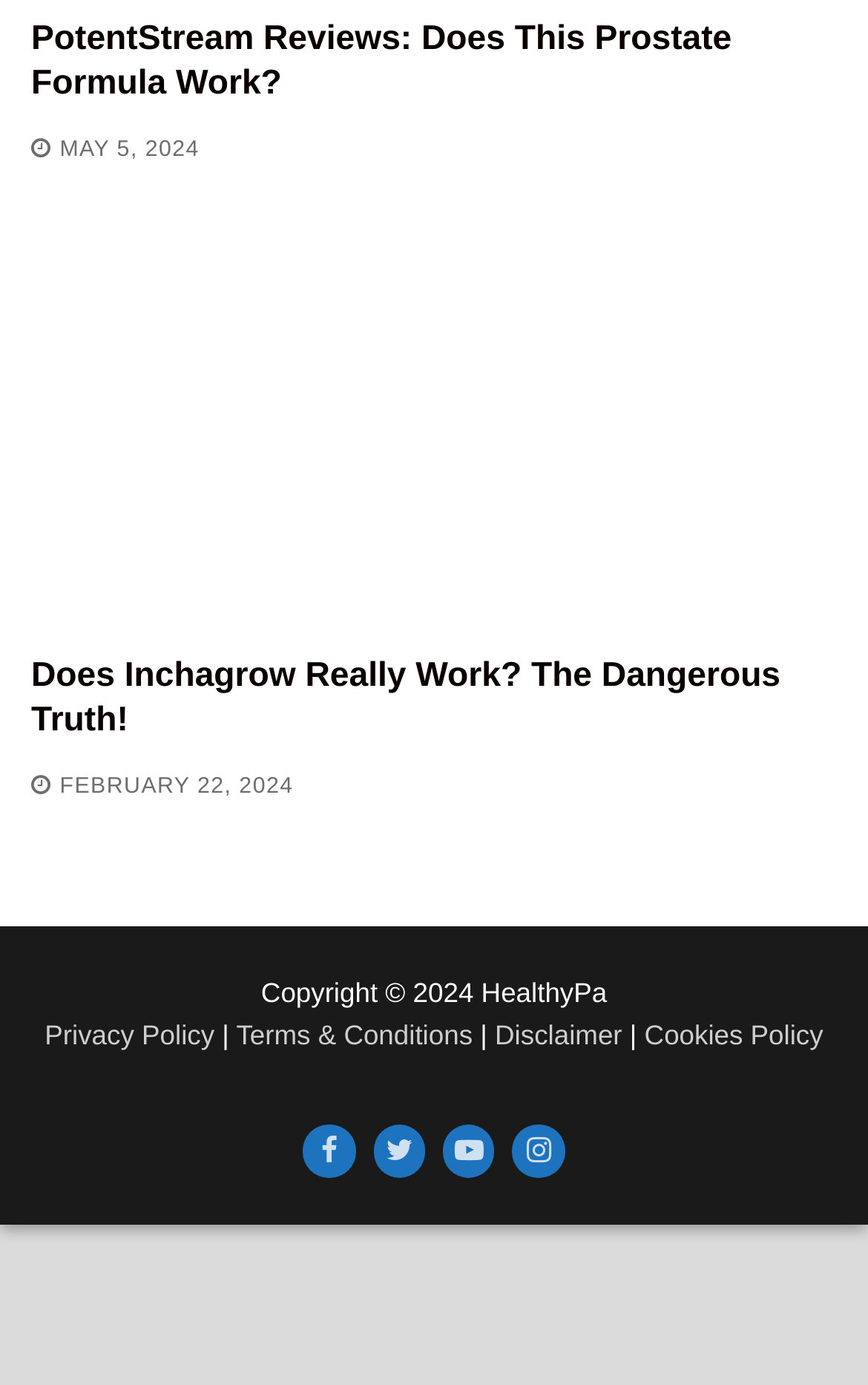Provide a short, one-word or phrase answer to the question below:
What is the date of the latest article?

MAY 5, 2024